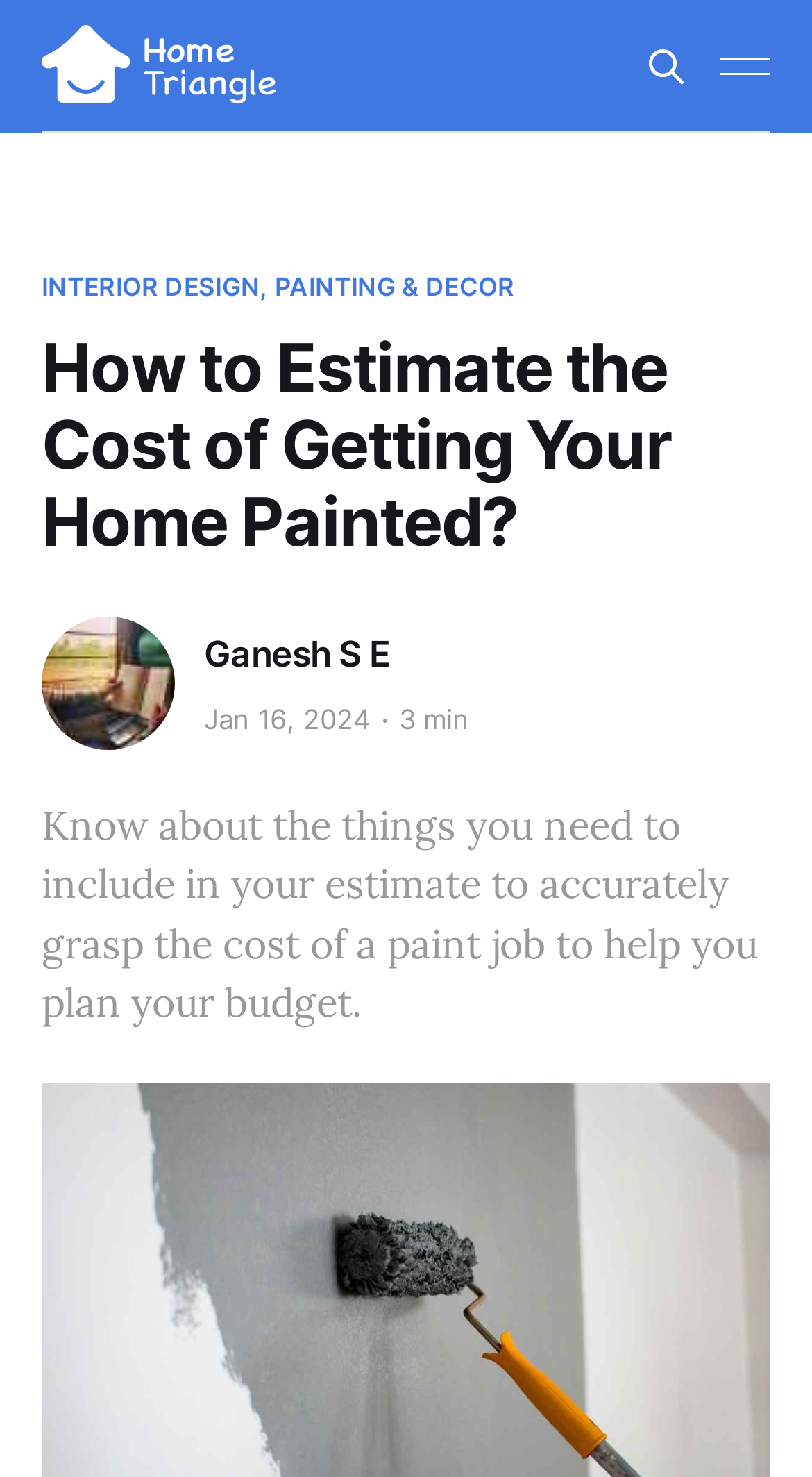Provide a brief response to the question using a single word or phrase: 
What is the author of the blog post?

Ganesh S E